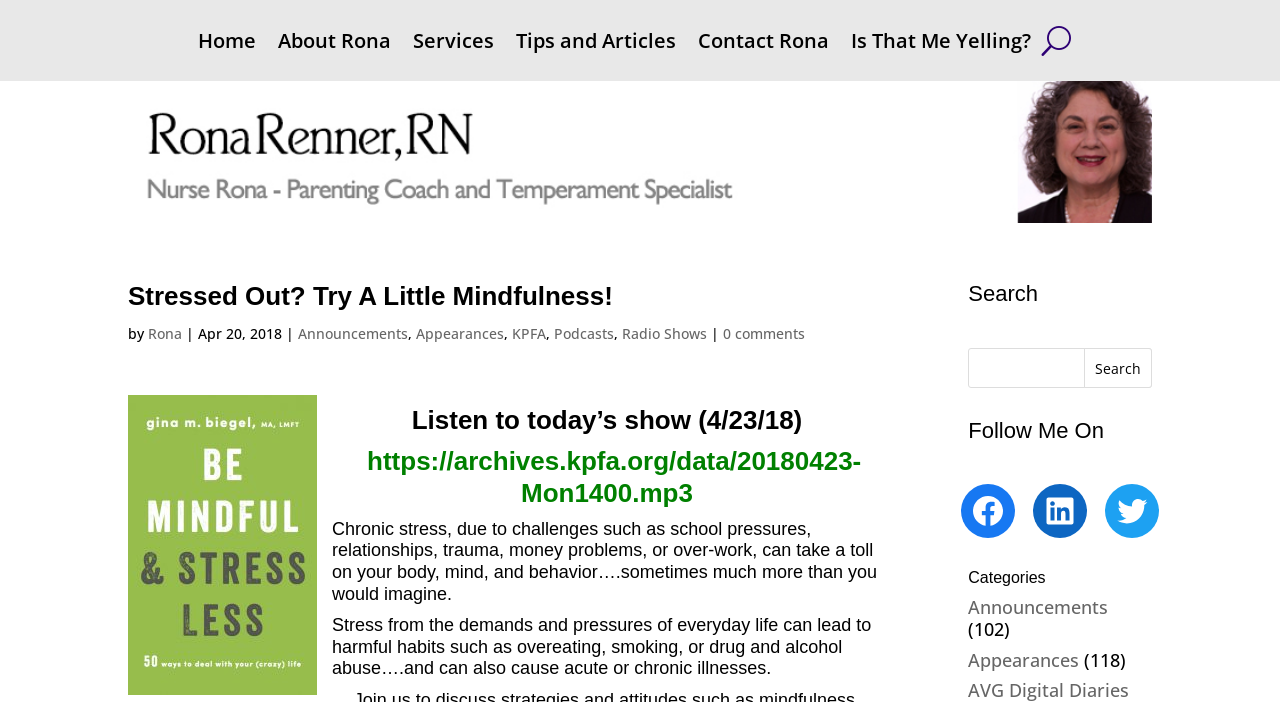Can you specify the bounding box coordinates for the region that should be clicked to fulfill this instruction: "Listen to today's show".

[0.287, 0.636, 0.673, 0.723]